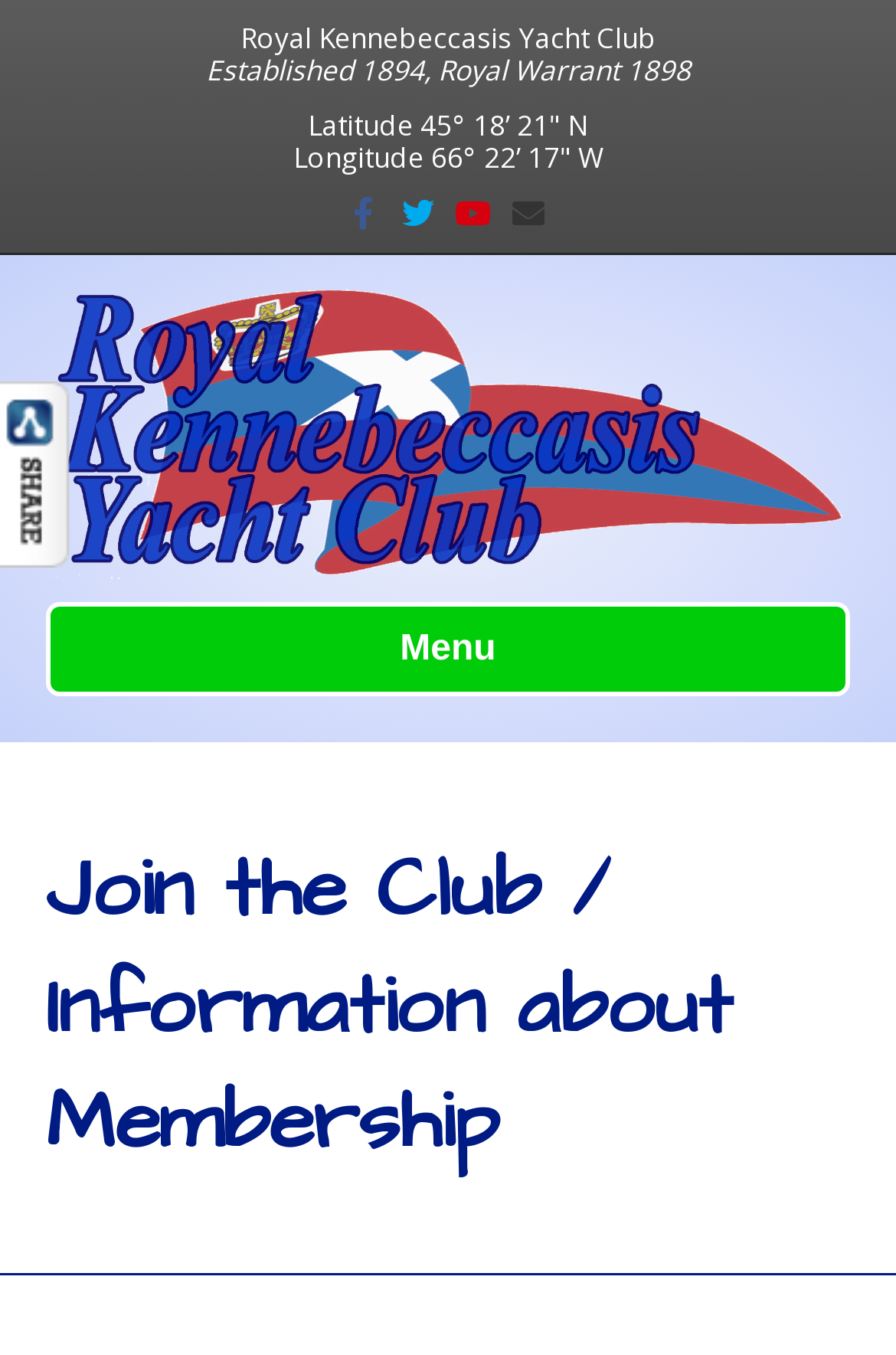What is the purpose of the 'Menu' button?
Examine the webpage screenshot and provide an in-depth answer to the question.

The answer can be inferred by analyzing the navigation element 'Header Menu' and its child button element 'Menu', which suggests that the button is used to open the header menu, providing access to various sections of the webpage.